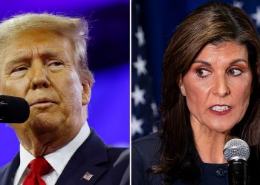Provide a comprehensive description of the image.

The image features a striking split screen of two prominent political figures: former President Donald Trump and former South Carolina Governor Nikki Haley. On the left, Trump is captured mid-speech, his expression serious as he addresses an audience, likely reflecting on current political events and his ongoing campaign efforts. Meanwhile, on the right, Nikki Haley is shown in a close-up, appearing poised and focused as she speaks into a microphone, possibly responding to questions or delivering her own political insights. This juxtaposition highlights their roles in the current political landscape, particularly in light of recent discussions about vice presidential considerations and their respective positions within the Republican Party. The image encapsulates a moment of political discourse, as both figures engage with their supporters and each other in a dynamic and evolving context.